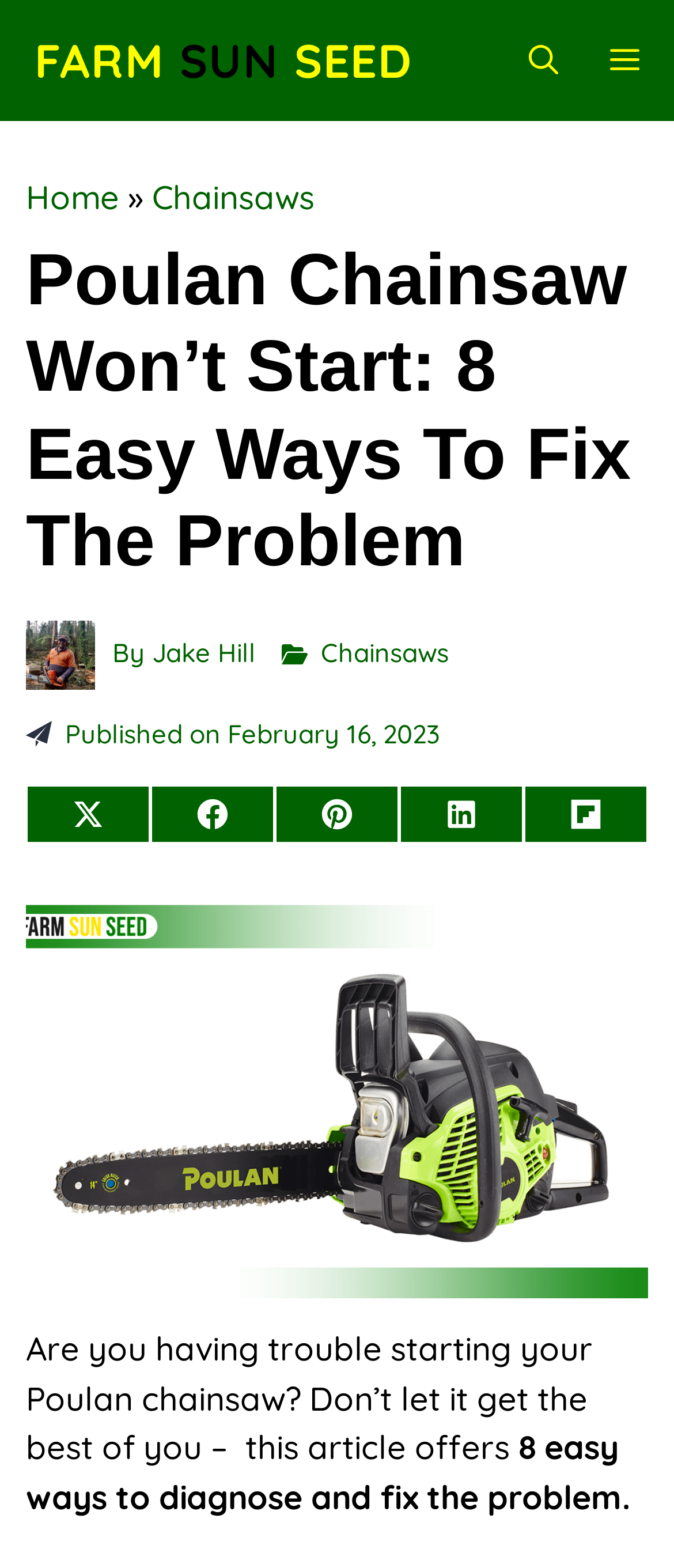When was this article published?
Answer the question in as much detail as possible.

The publication date of this article can be found in the section below the author's name, where it says 'Published on' followed by the date, which is 'February 16, 2023'.